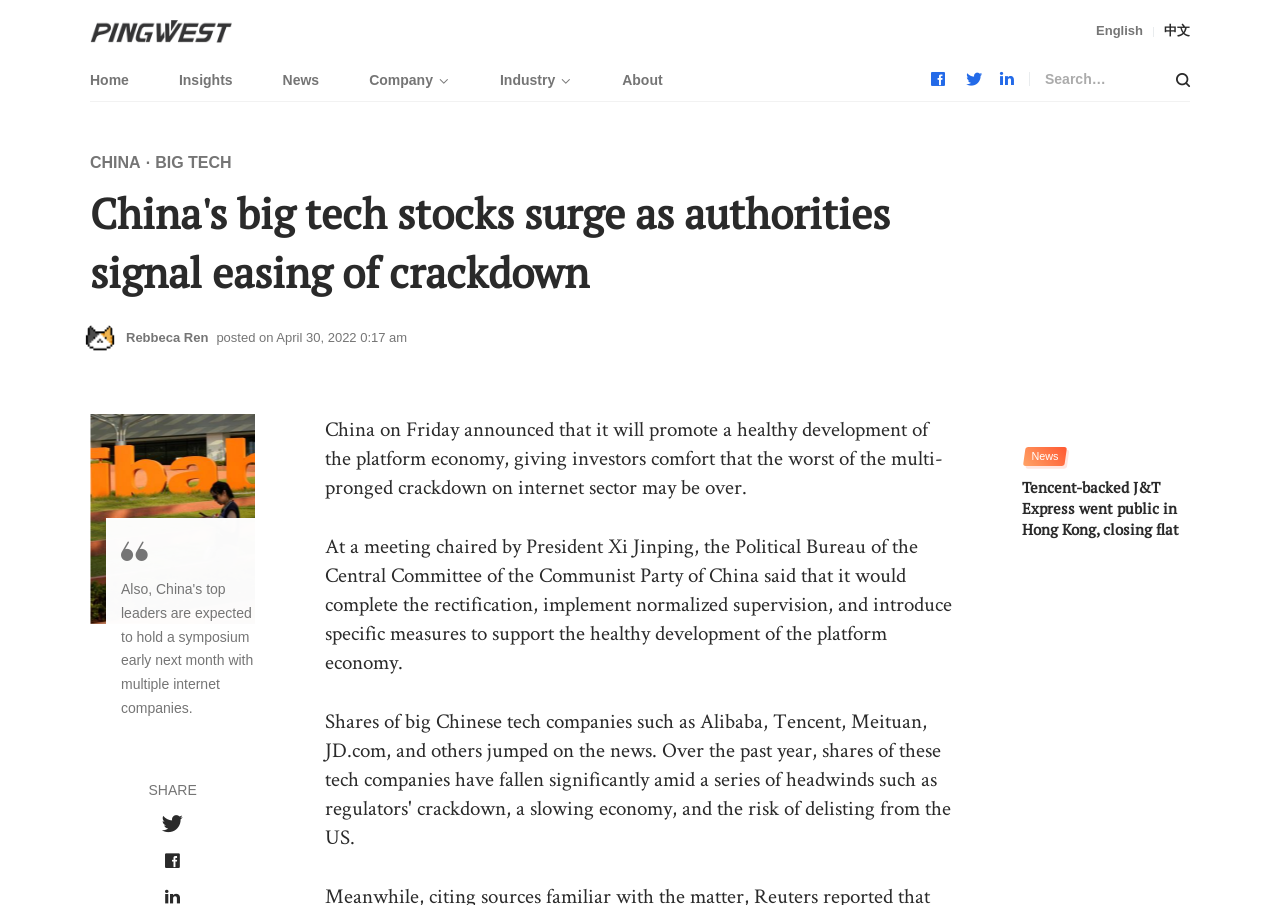What is the language of the webpage?
Using the information from the image, give a concise answer in one word or a short phrase.

English